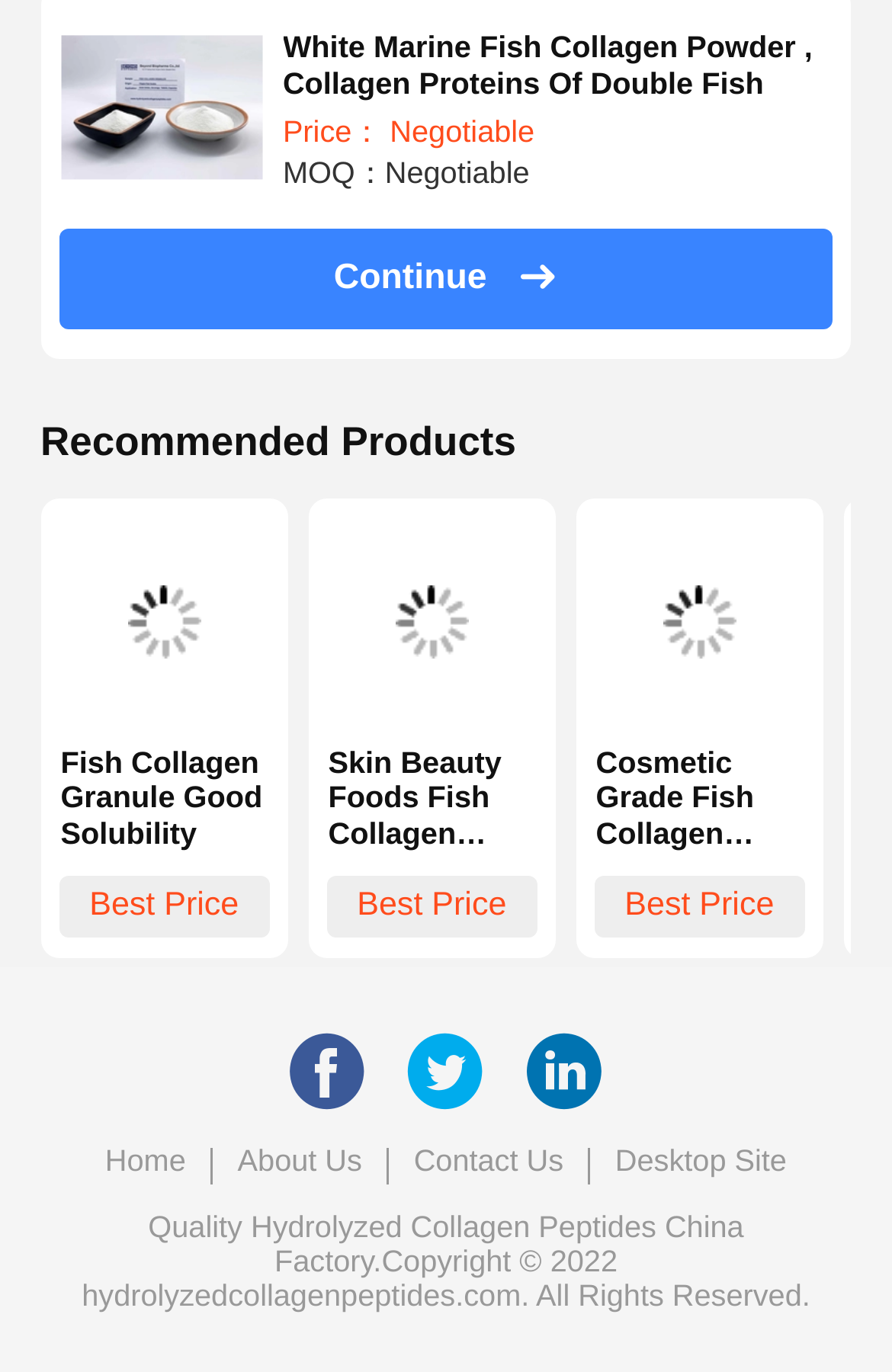Locate the bounding box coordinates of the element you need to click to accomplish the task described by this instruction: "Click on Continue button".

[0.068, 0.166, 0.932, 0.24]